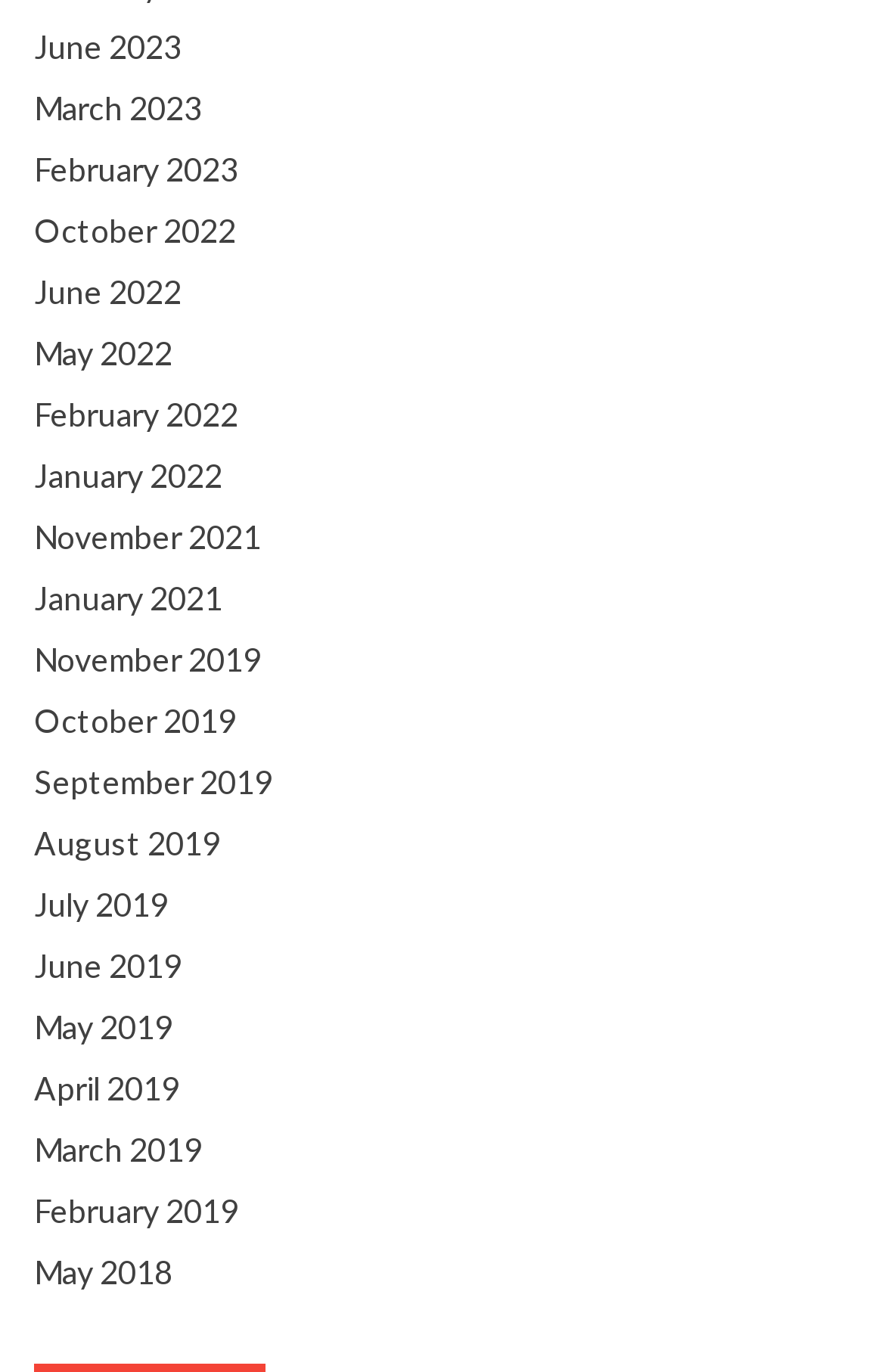How many links are there for the year 2022?
Give a single word or phrase as your answer by examining the image.

4